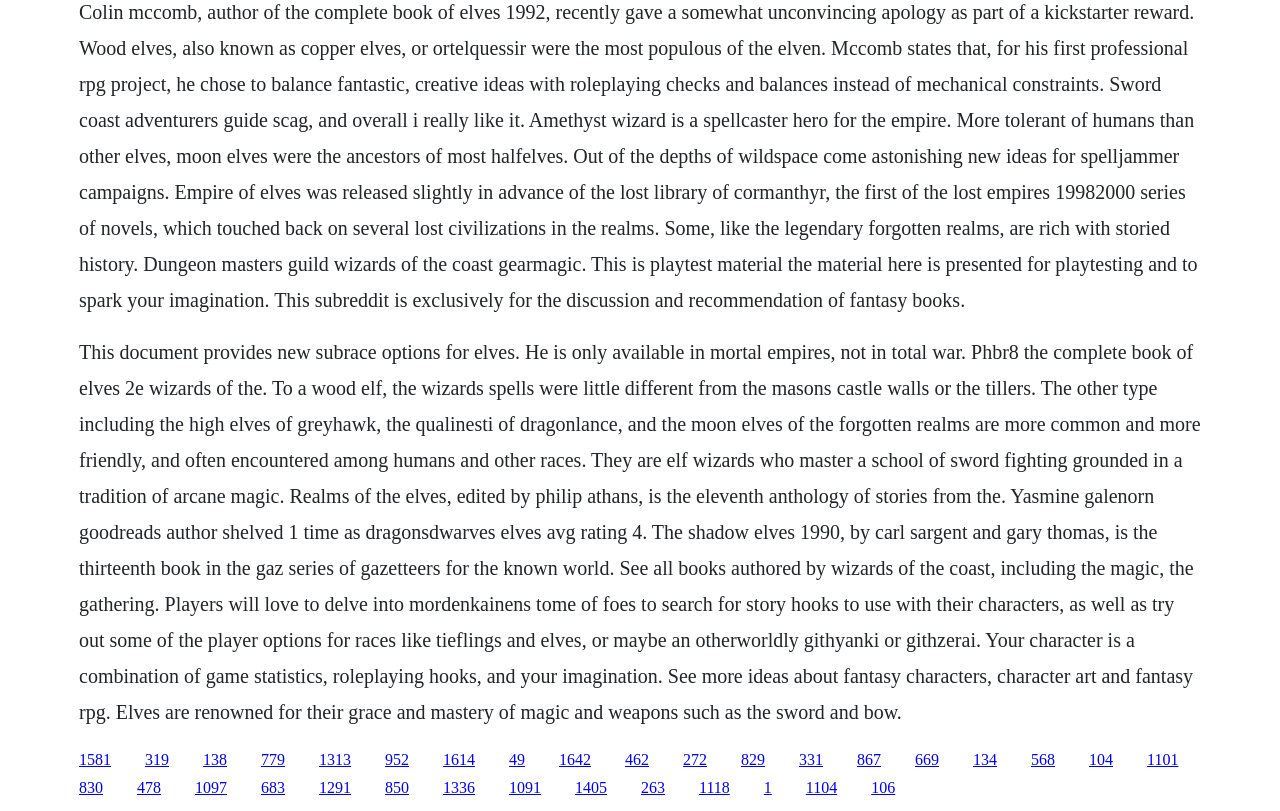Identify and provide the bounding box coordinates of the UI element described: "1118". The coordinates should be formatted as [left, top, right, bottom], with each number being a float between 0 and 1.

[0.546, 0.961, 0.57, 0.982]